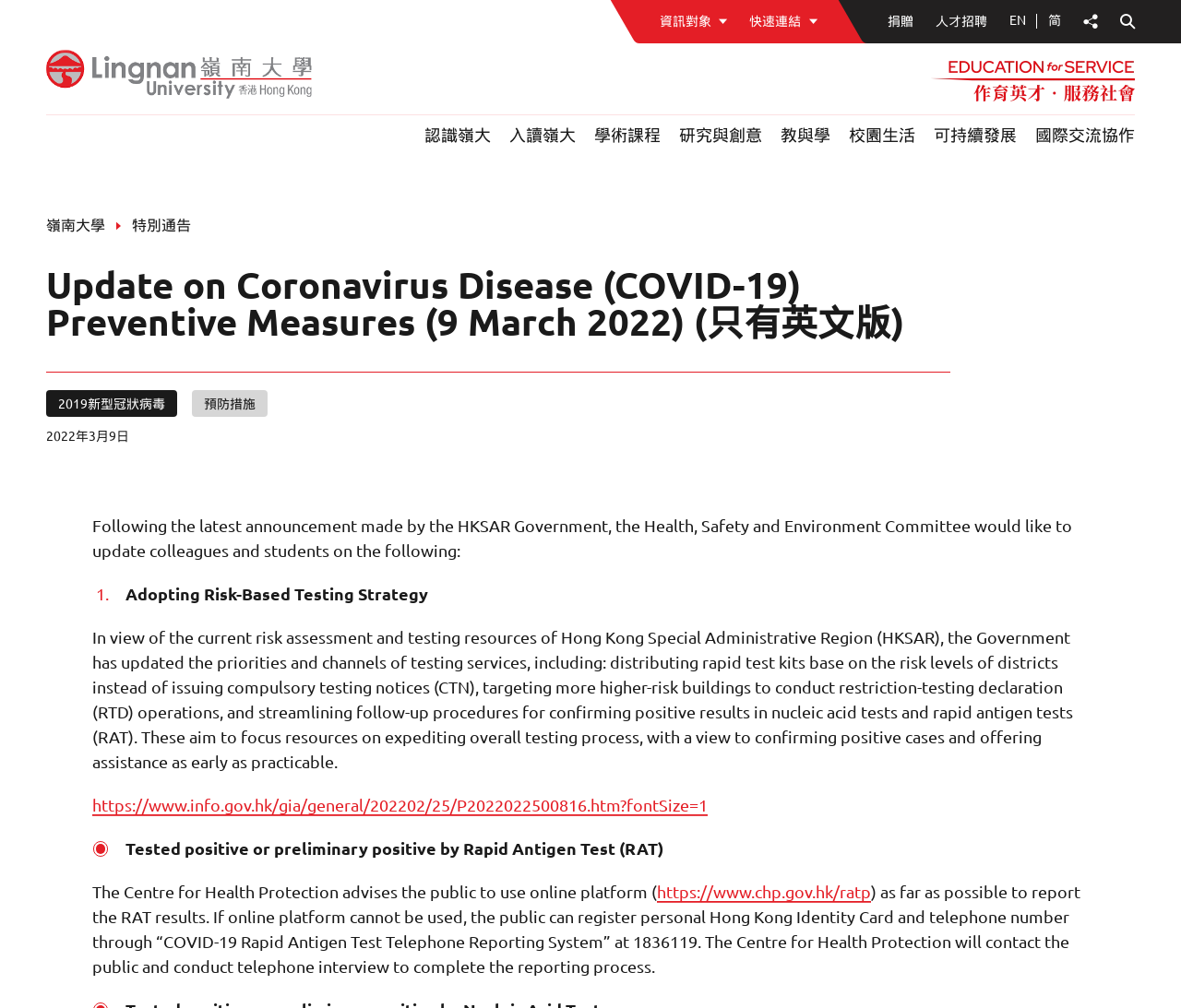Please find and report the bounding box coordinates of the element to click in order to perform the following action: "Switch to English version". The coordinates should be expressed as four float numbers between 0 and 1, in the format [left, top, right, bottom].

[0.855, 0.013, 0.869, 0.028]